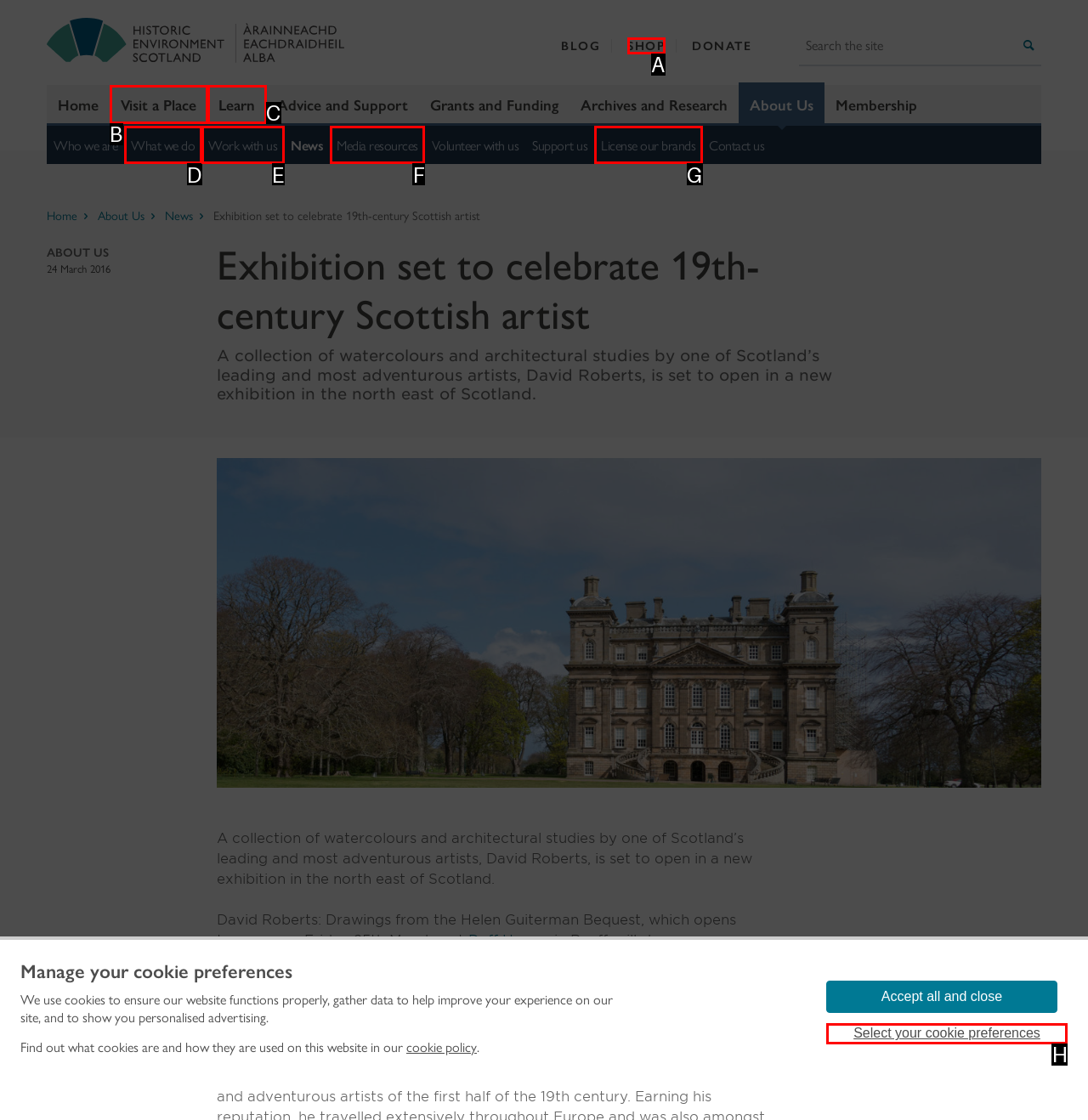Find the HTML element that matches the description: VKontakte. Answer using the letter of the best match from the available choices.

None